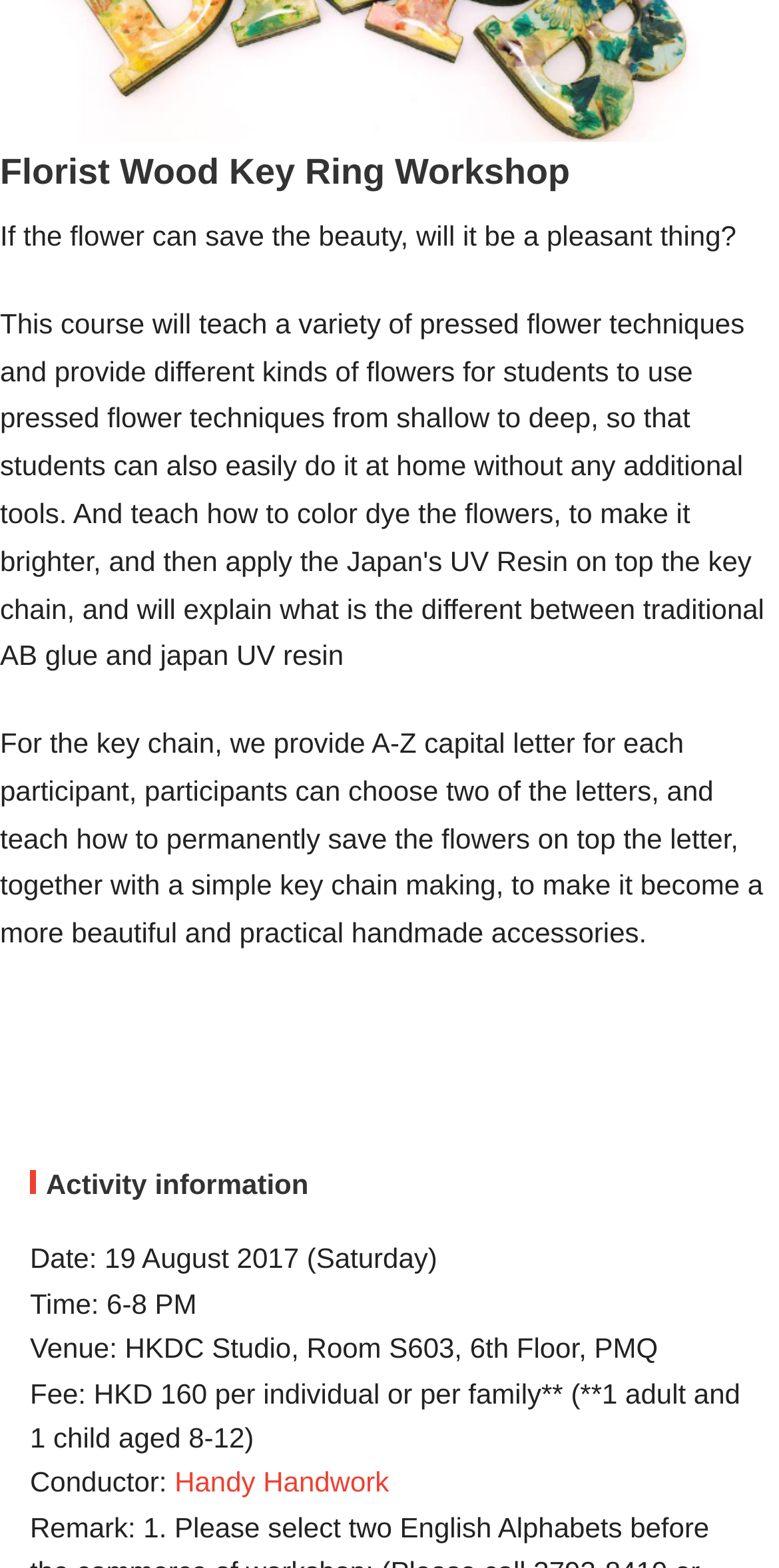For the following element description, predict the bounding box coordinates in the format (top-left x, top-left y, bottom-right x, bottom-right y). All values should be floating point numbers between 0 and 1. Description: GBA Creative Night

[0.038, 0.463, 0.962, 0.509]